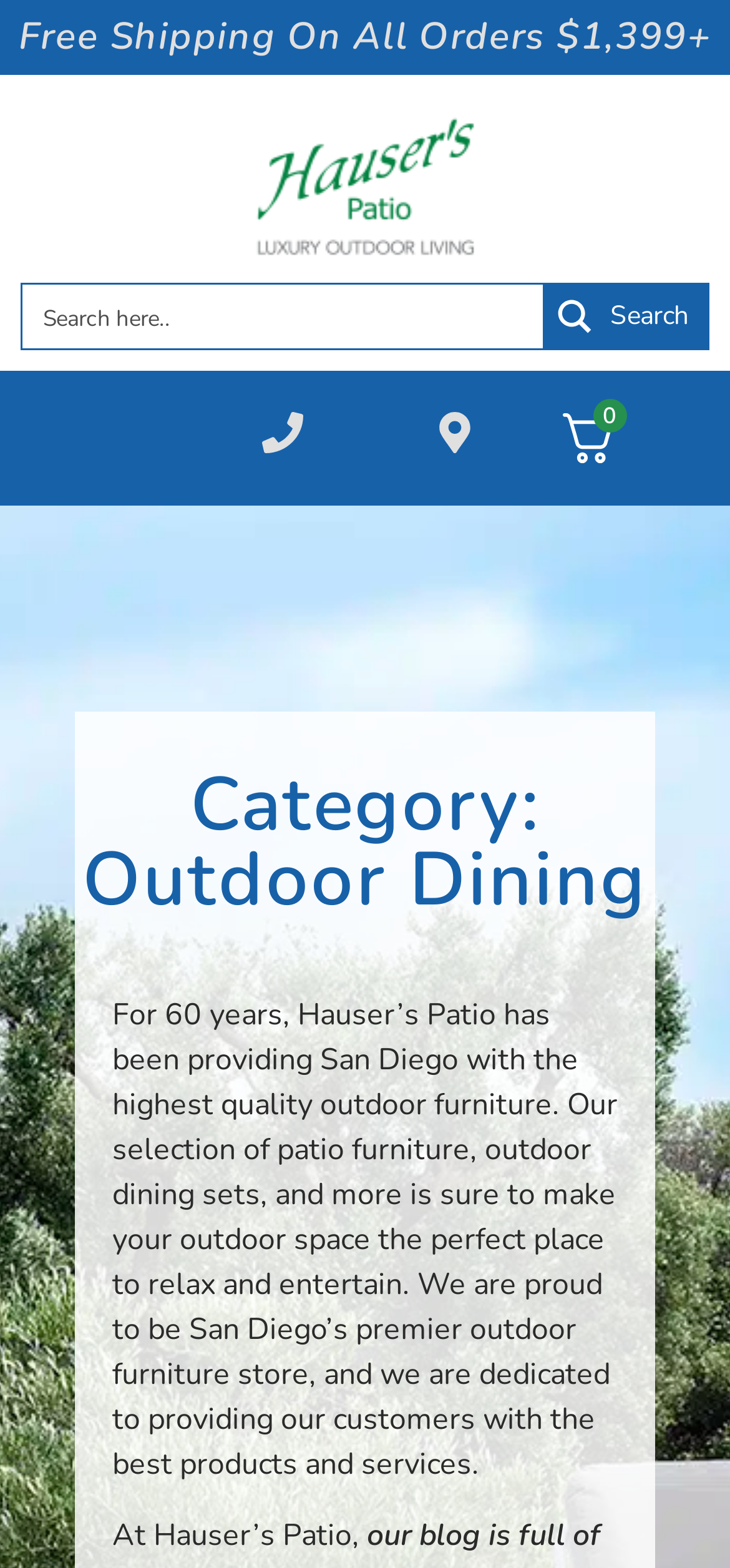What is the category of the blog posts?
Give a detailed and exhaustive answer to the question.

I found the answer by looking at the heading 'Category: Outdoor Dining' which explicitly states the category of the blog posts.